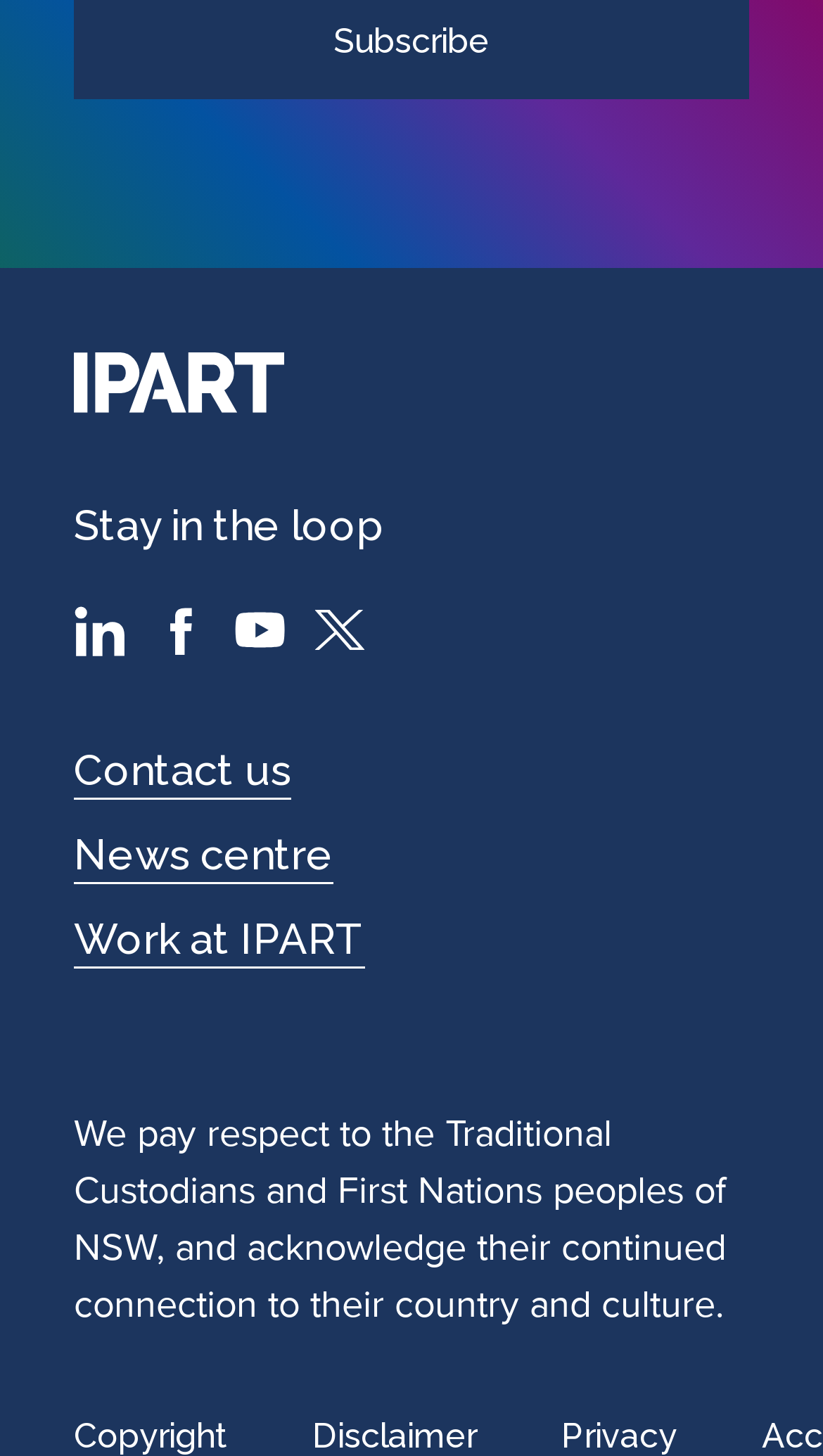What is the logo of the website?
Based on the image, answer the question with a single word or brief phrase.

IPART Logo